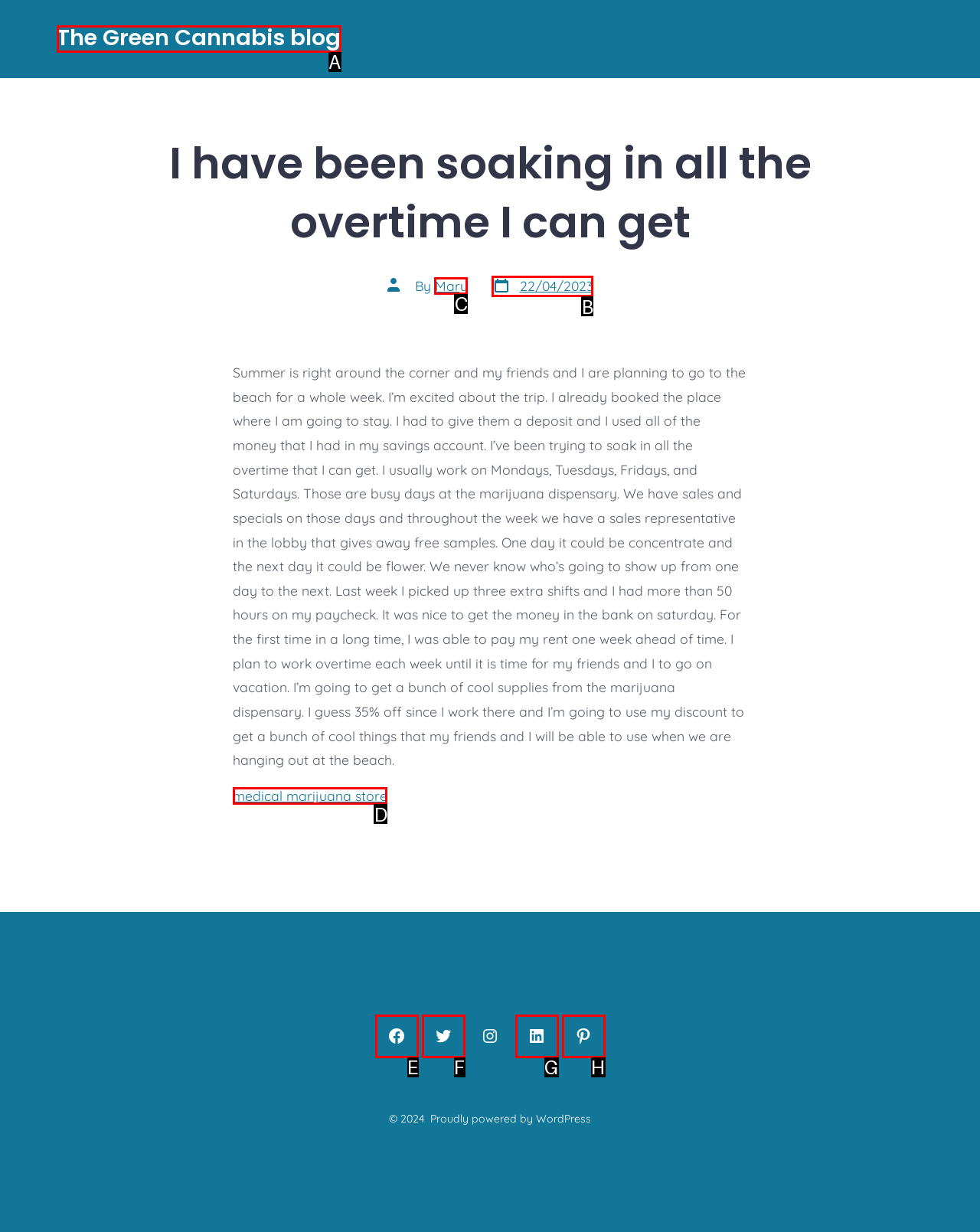Identify the letter of the UI element needed to carry out the task: Visit the medical marijuana store website
Reply with the letter of the chosen option.

D